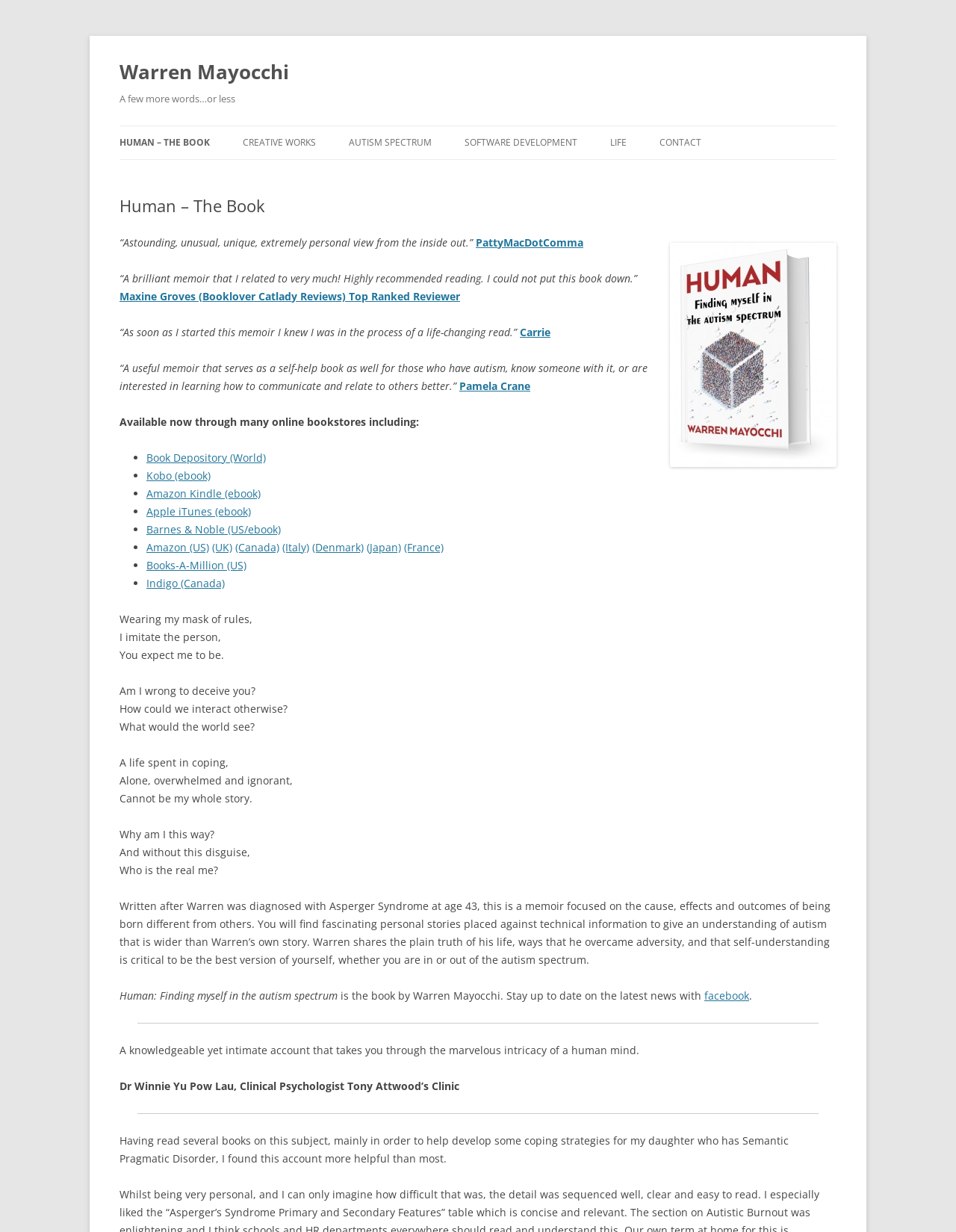Please determine the bounding box coordinates of the element to click on in order to accomplish the following task: "Read the review from PattyMacDotComma". Ensure the coordinates are four float numbers ranging from 0 to 1, i.e., [left, top, right, bottom].

[0.498, 0.191, 0.61, 0.202]